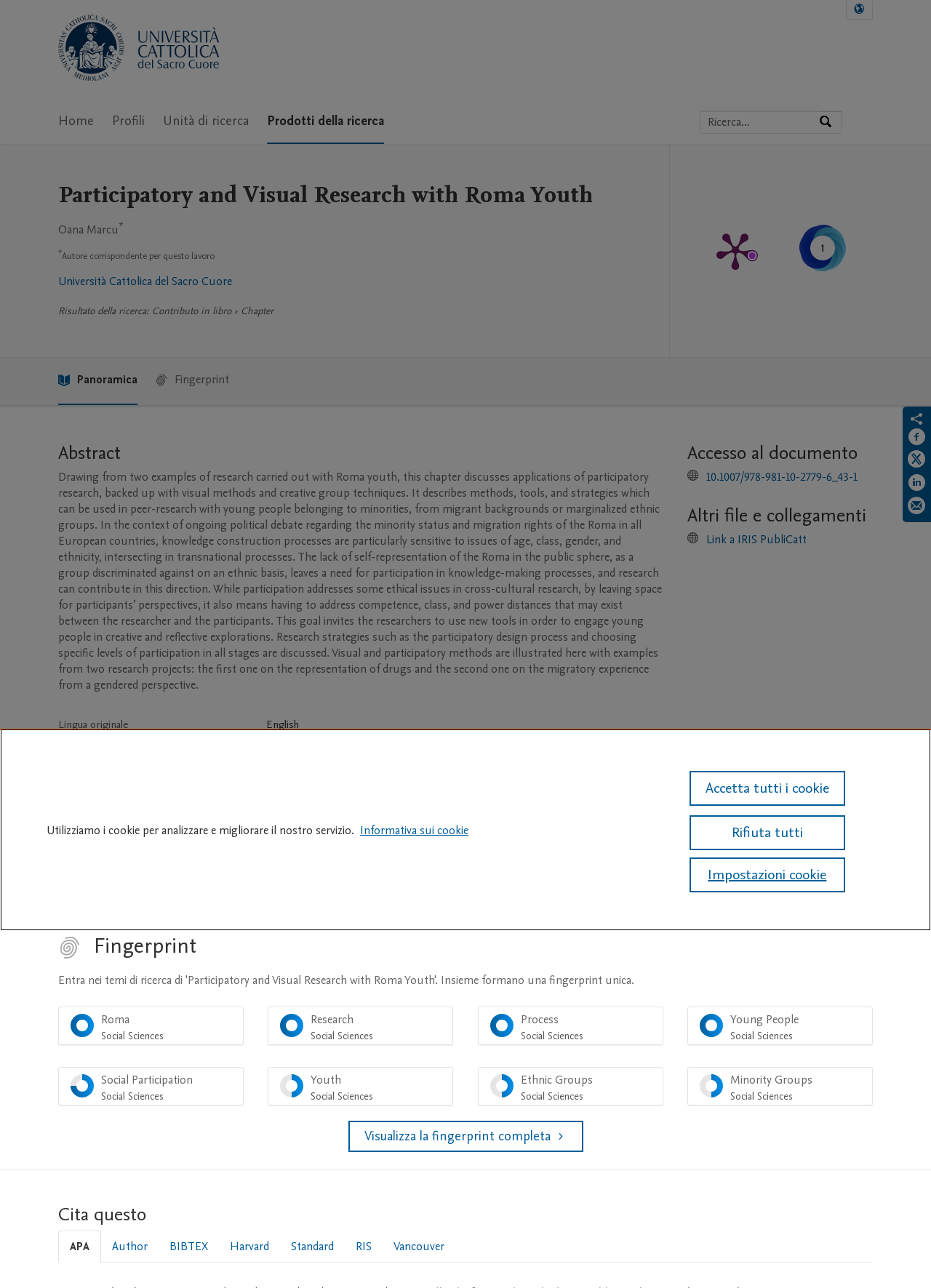Could you locate the bounding box coordinates for the section that should be clicked to accomplish this task: "access the document".

[0.759, 0.364, 0.921, 0.377]